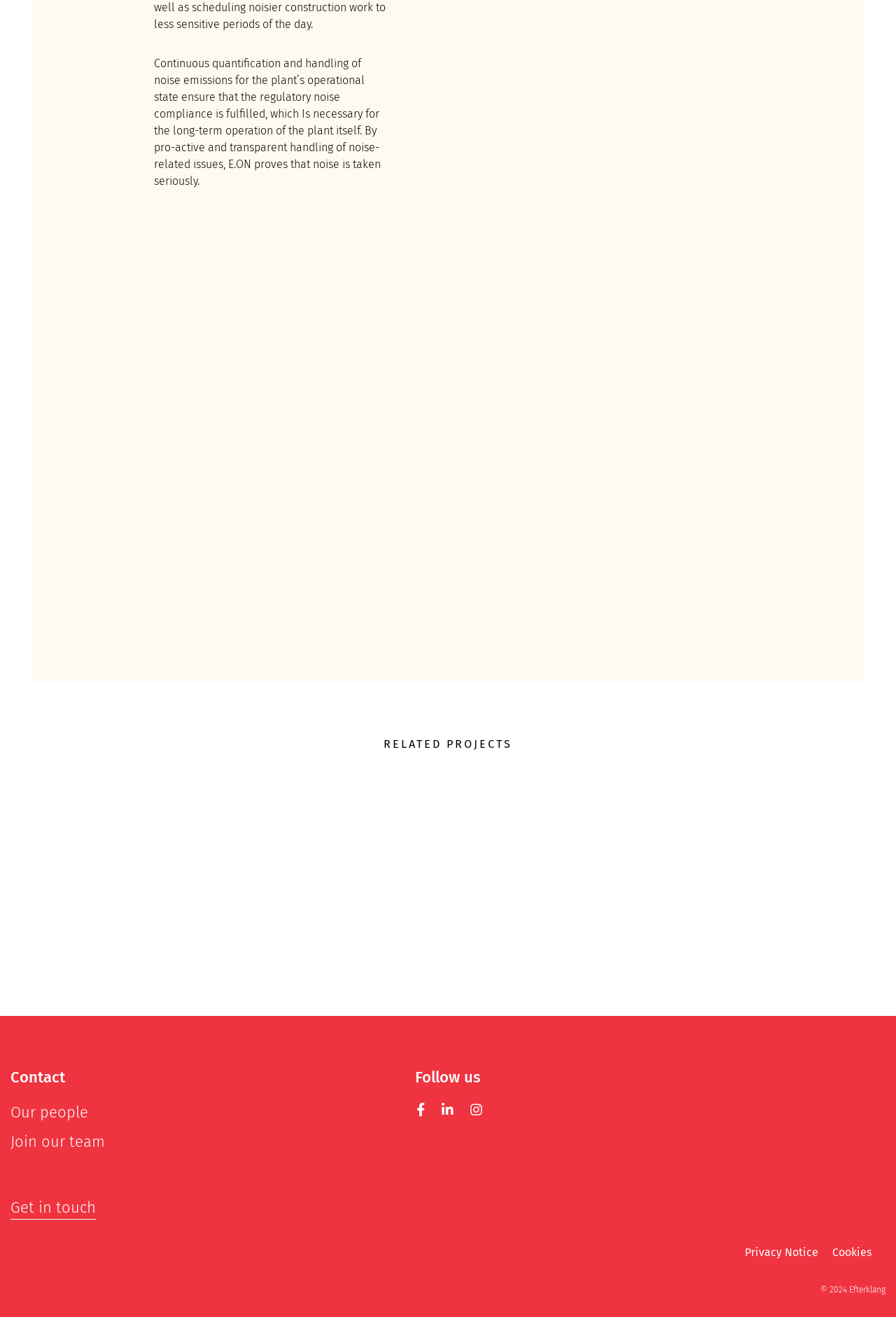What social media platforms can you follow E.ON on?
We need a detailed and meticulous answer to the question.

The webpage provides links to follow E.ON on three social media platforms: Facebook, LinkedIn, and Instagram, which are listed under the 'Follow us' heading.